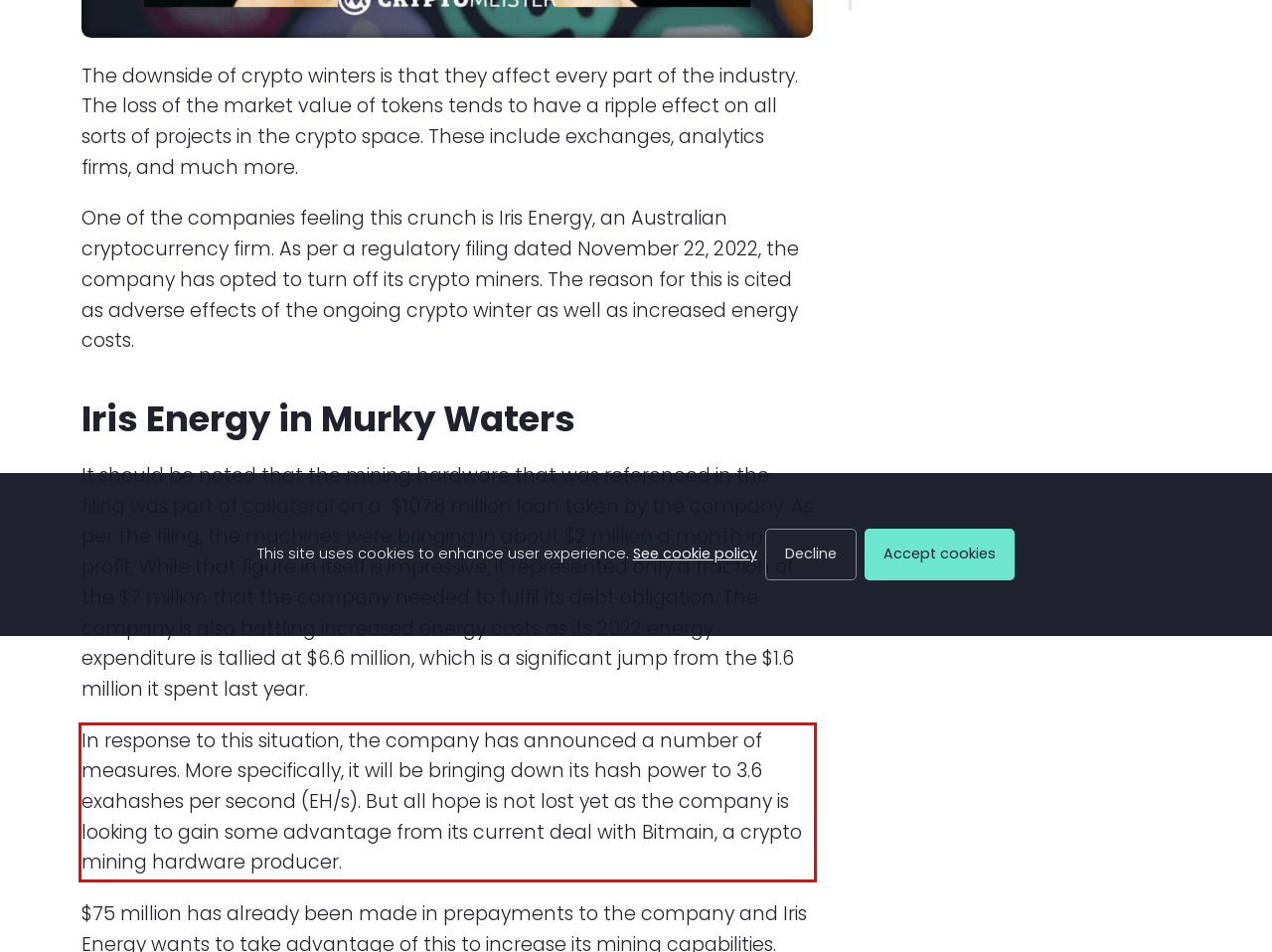Please examine the screenshot of the webpage and read the text present within the red rectangle bounding box.

In response to this situation, the company has announced a number of measures. More specifically, it will be bringing down its hash power to 3.6 exahashes per second (EH/s). But all hope is not lost yet as the company is looking to gain some advantage from its current deal with Bitmain, a crypto mining hardware producer.